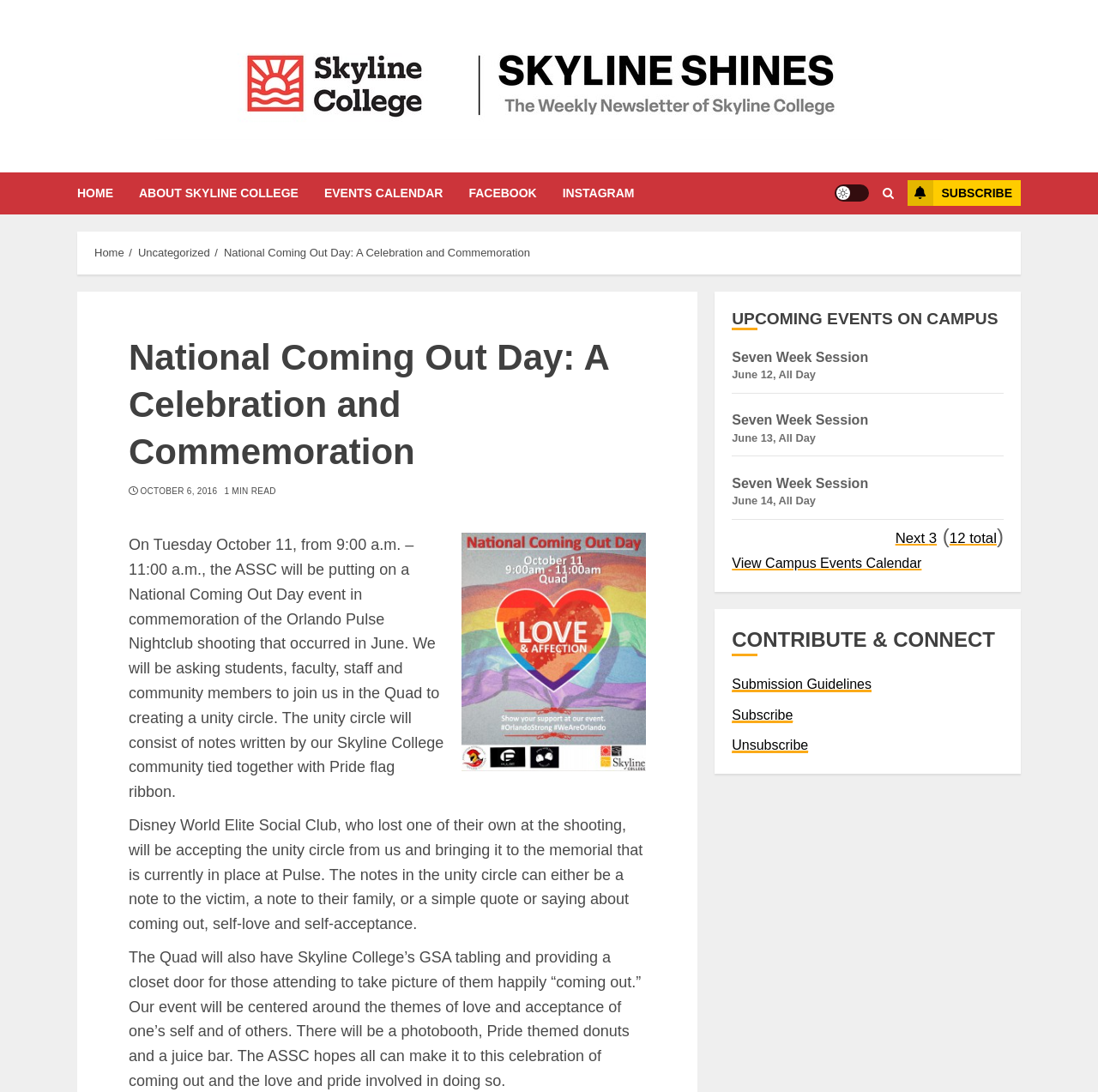Predict the bounding box of the UI element based on this description: "Upcoming Events on Campus".

[0.667, 0.283, 0.914, 0.303]